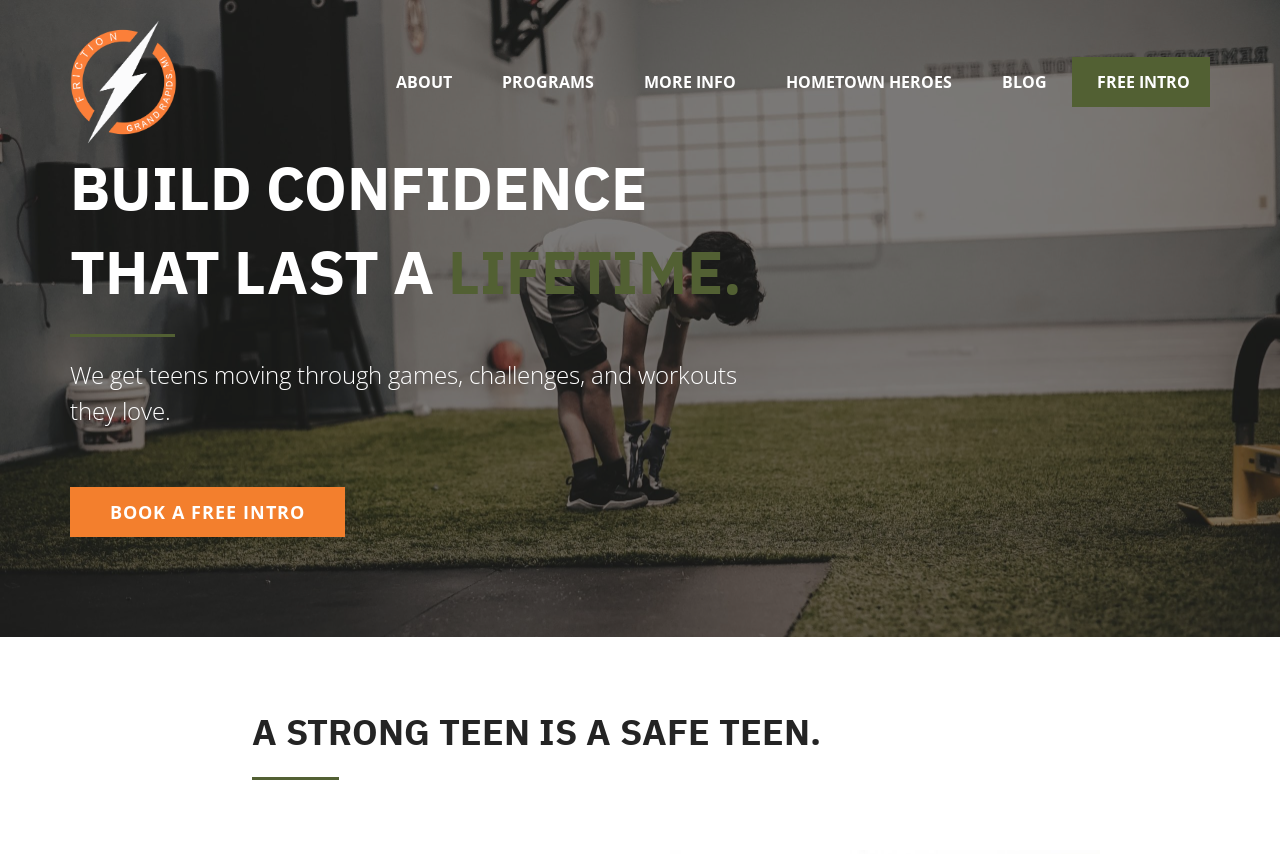Find the bounding box of the element with the following description: "About". The coordinates must be four float numbers between 0 and 1, formatted as [left, top, right, bottom].

[0.294, 0.067, 0.369, 0.125]